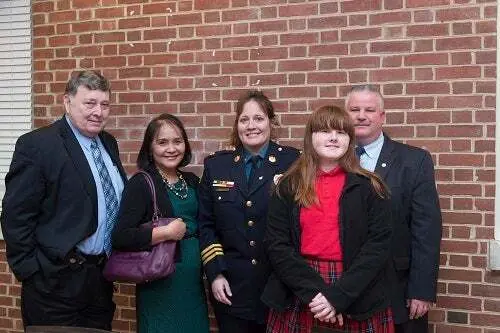What is the girl wearing?
Look at the image and respond with a one-word or short phrase answer.

Red shirt and plaid skirt